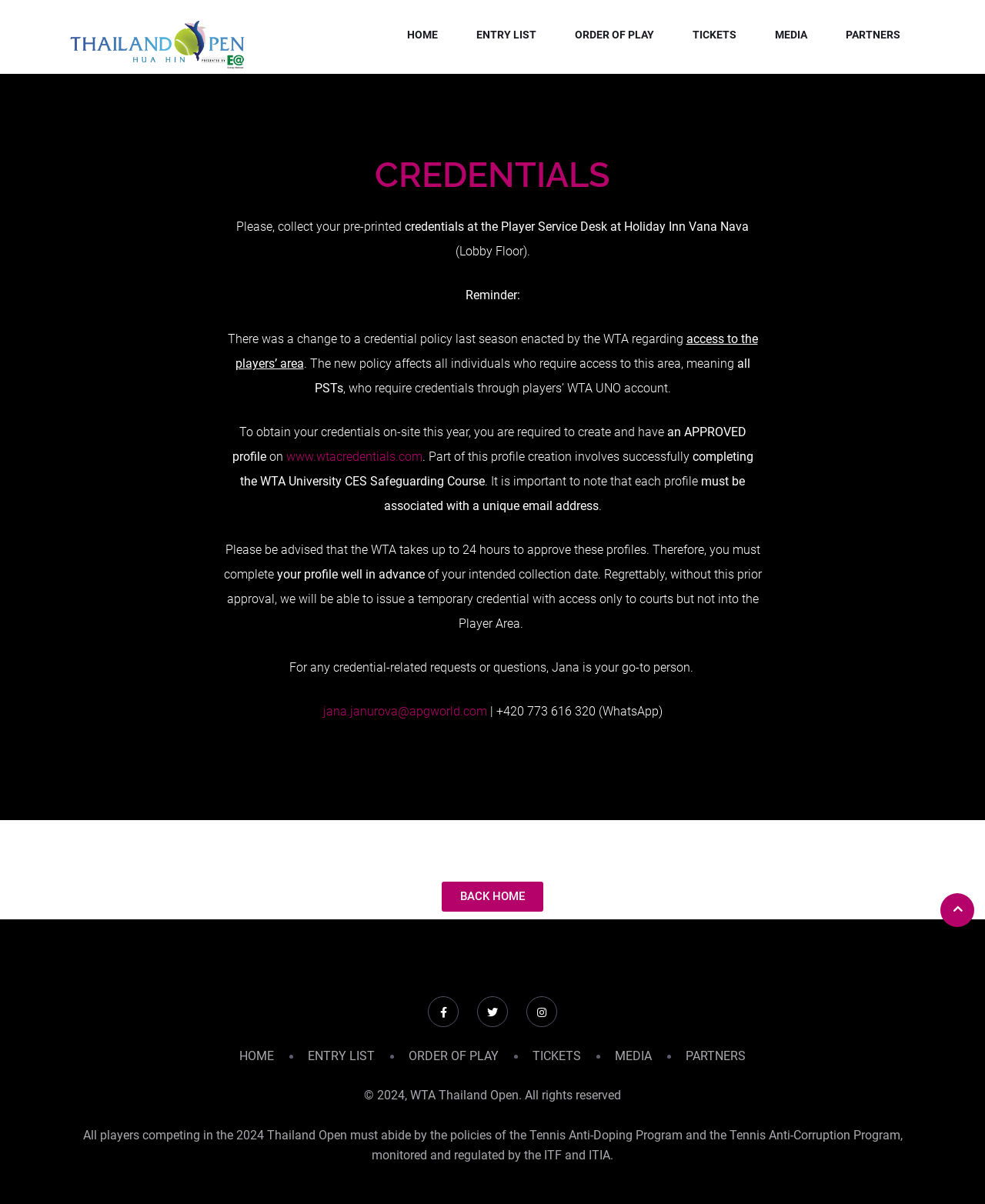Please identify the bounding box coordinates of the area that needs to be clicked to follow this instruction: "Contact Jana for credential-related requests".

[0.328, 0.585, 0.494, 0.597]